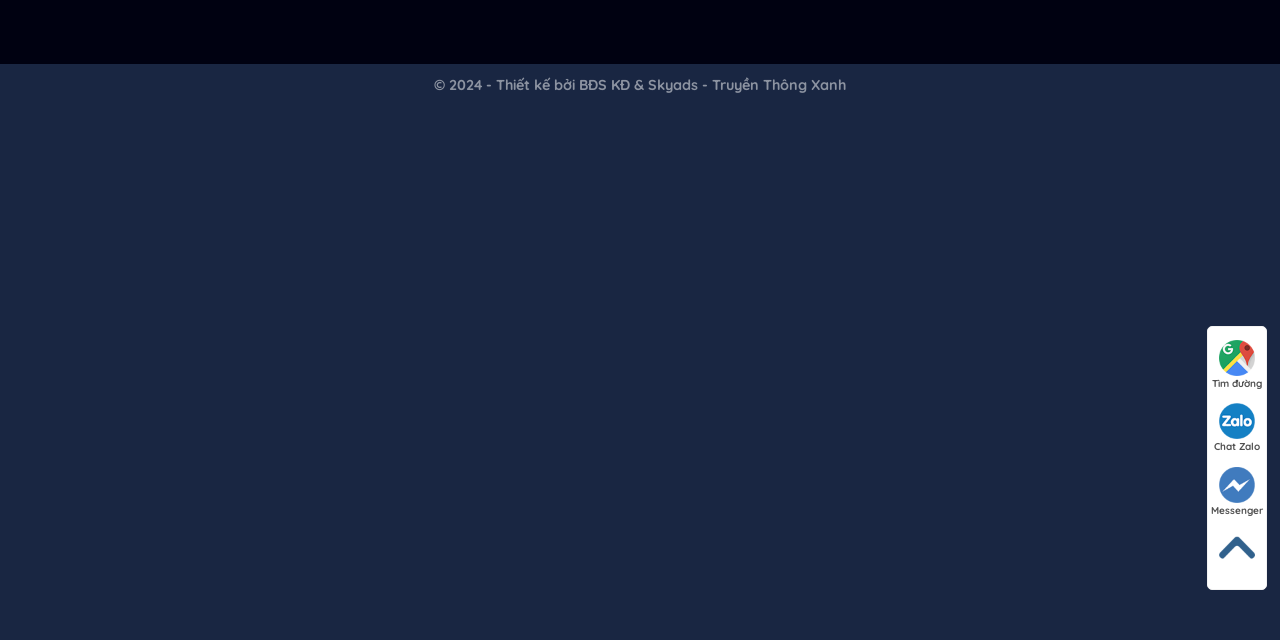Identify the bounding box of the HTML element described here: "Messenger". Provide the coordinates as four float numbers between 0 and 1: [left, top, right, bottom].

[0.944, 0.725, 0.989, 0.809]